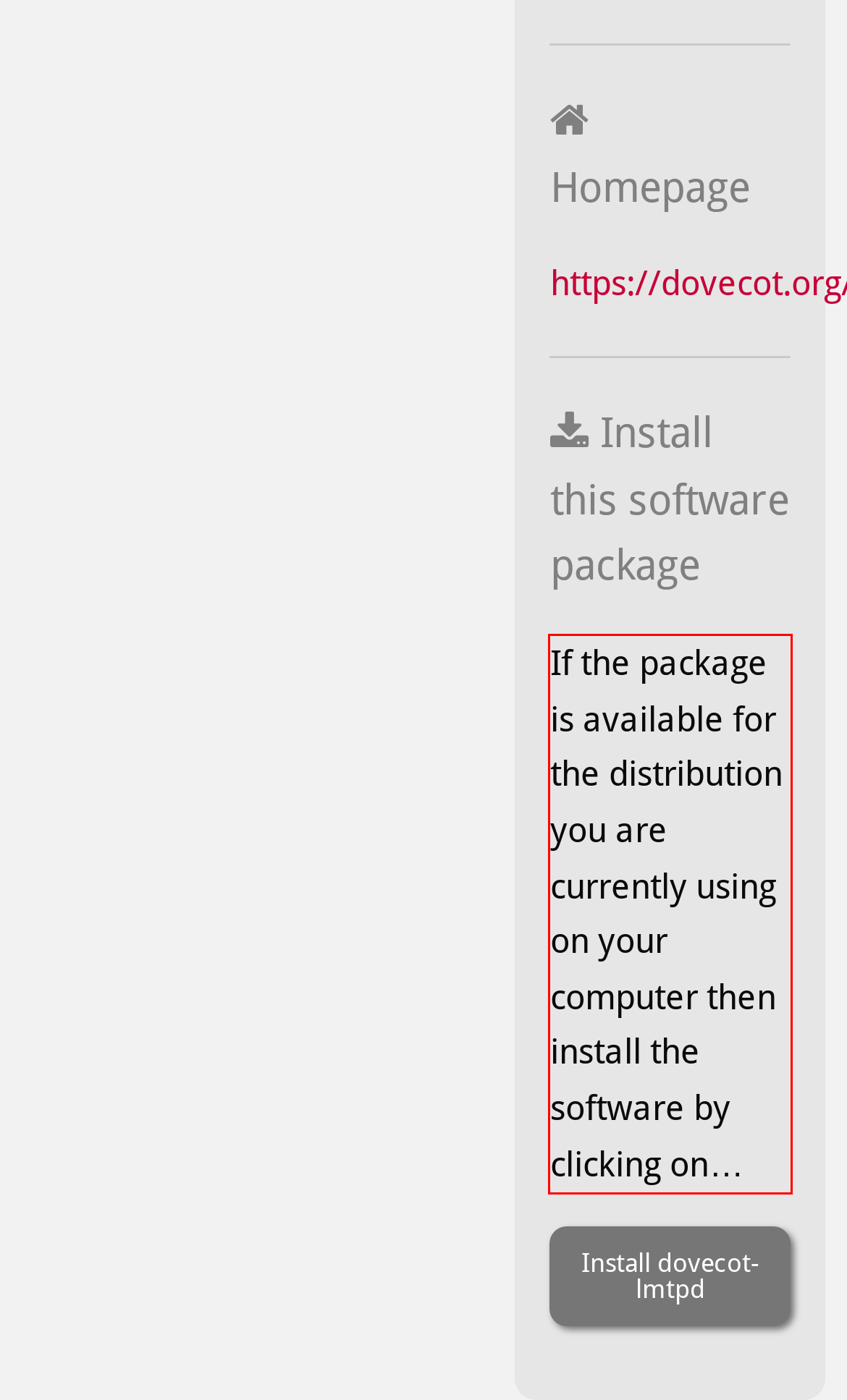With the given screenshot of a webpage, locate the red rectangle bounding box and extract the text content using OCR.

If the package is available for the distribution you are currently using on your computer then install the software by clicking on…